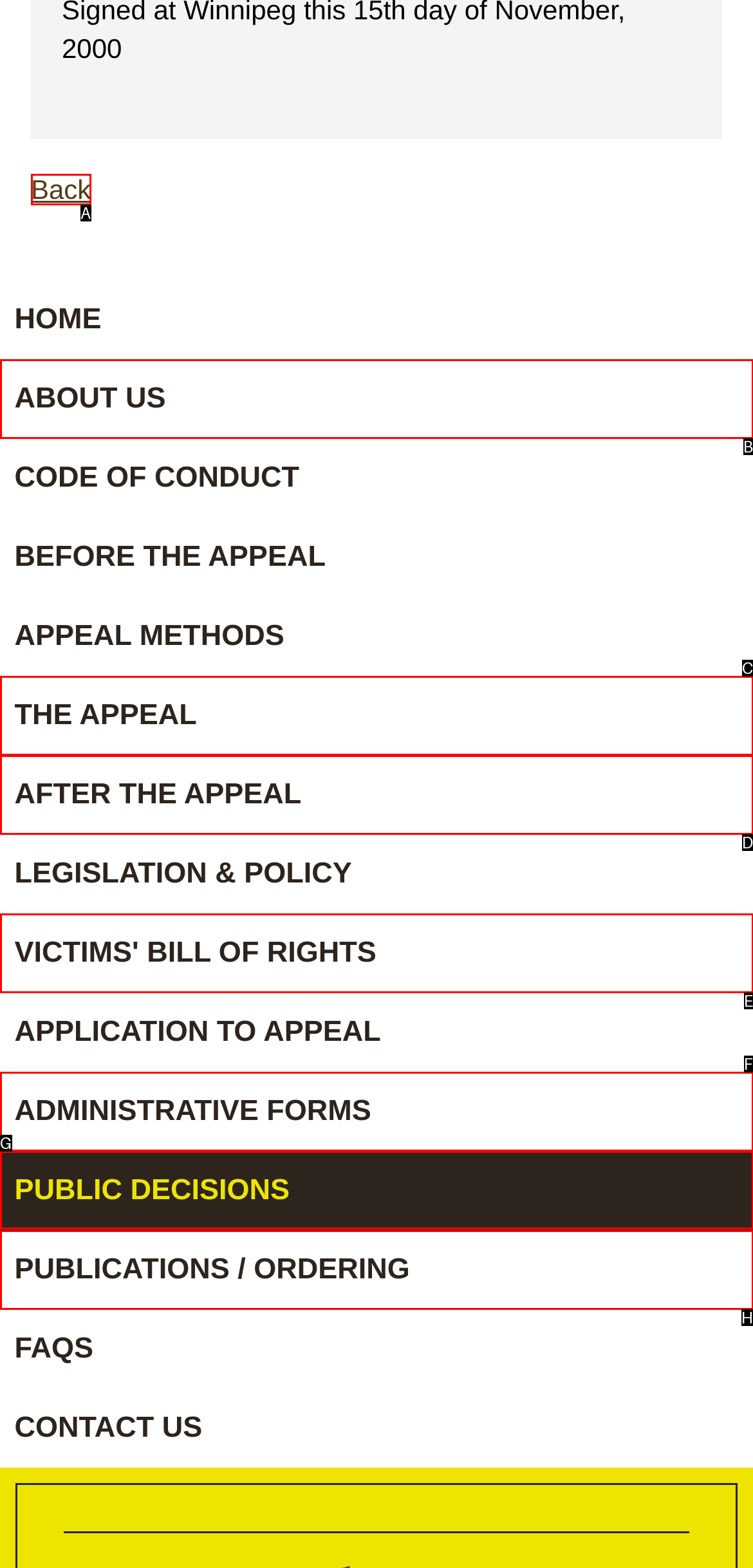Identify the correct UI element to click for this instruction: view public decisions
Respond with the appropriate option's letter from the provided choices directly.

G